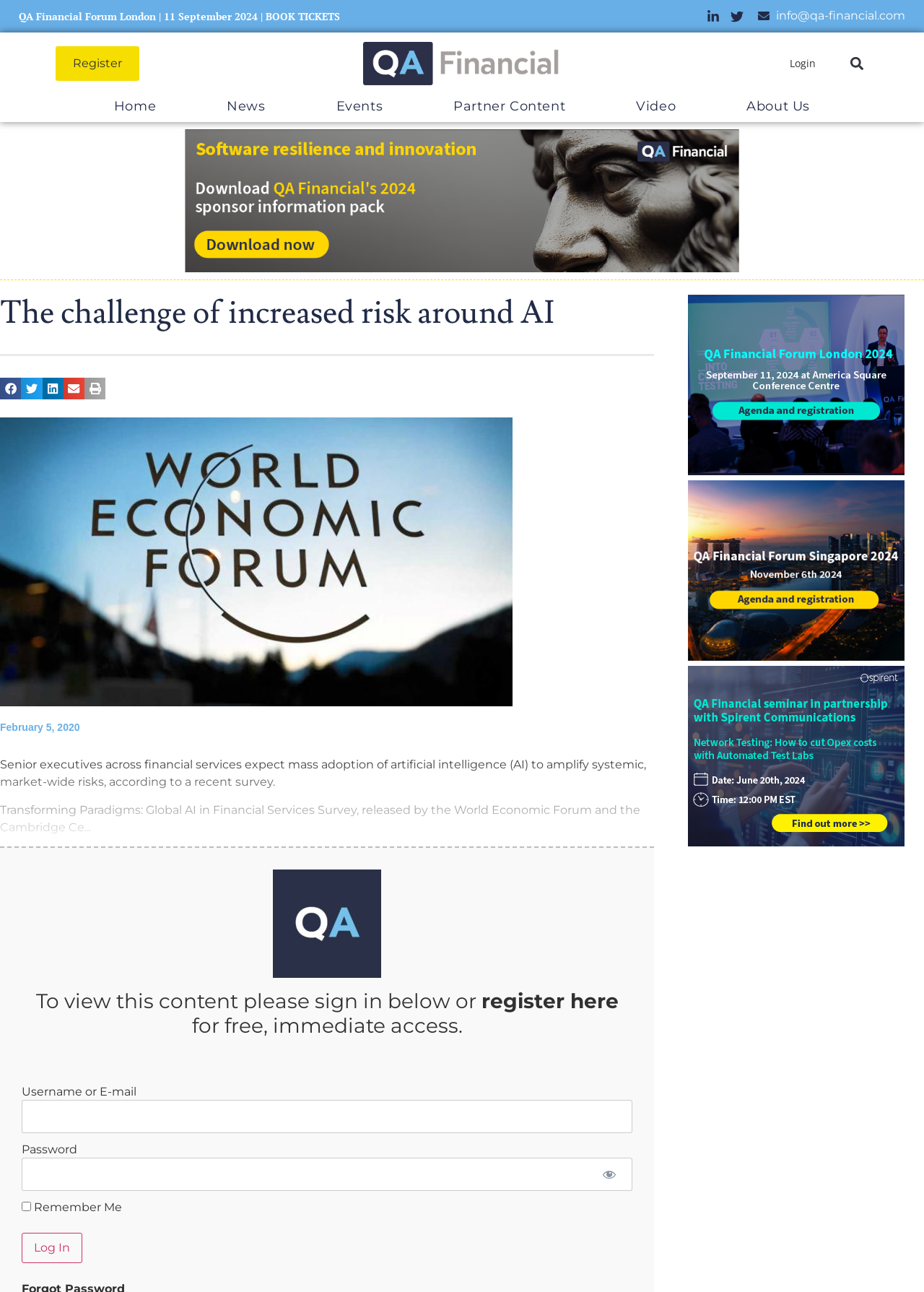Give a concise answer of one word or phrase to the question: 
What is the purpose of the form at the bottom of the webpage?

Login or Register